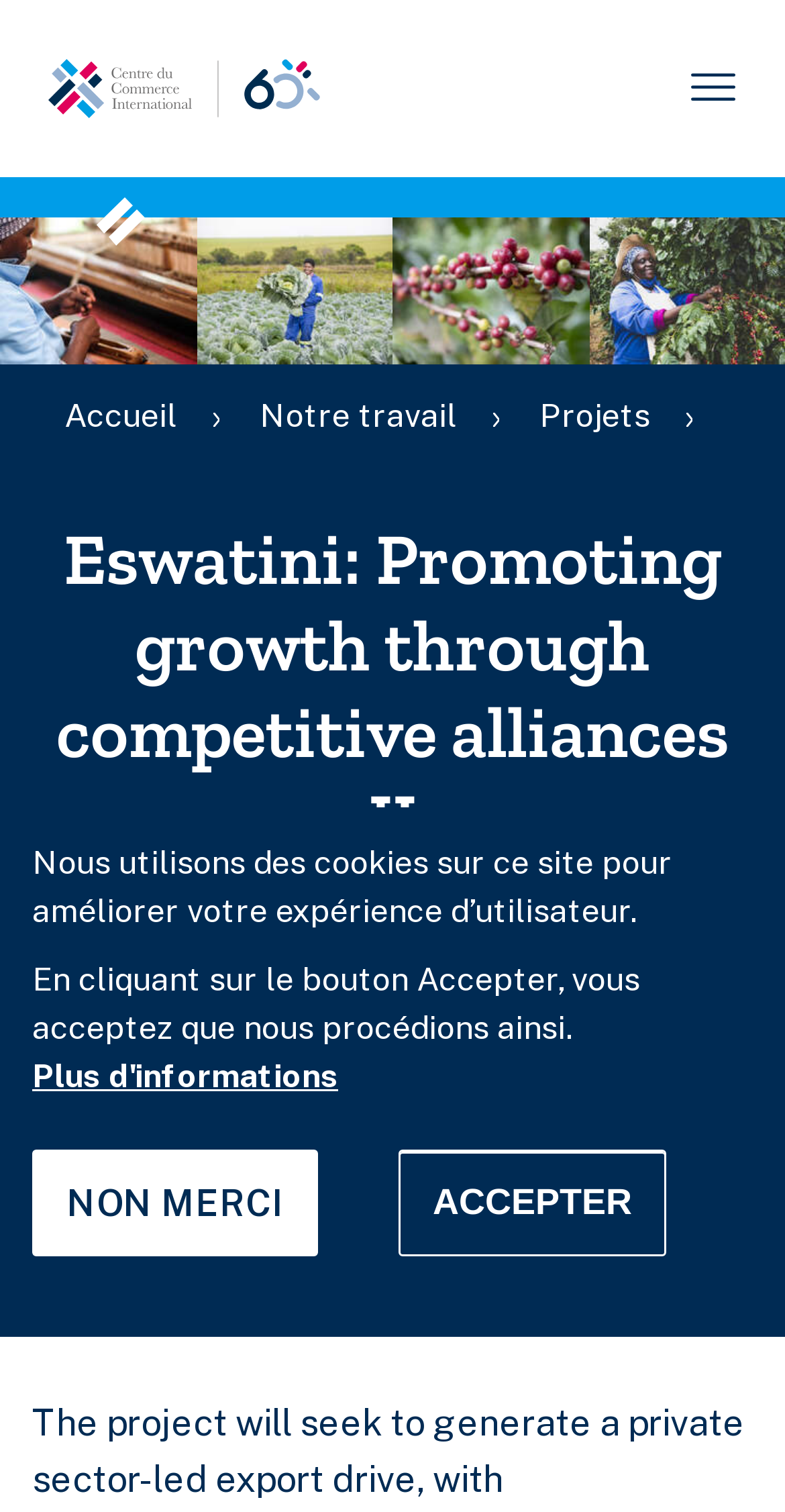Describe all the visual and textual components of the webpage comprehensively.

The webpage is about ITC's Eswatini Alliances, which aims to improve the livelihoods of smallholder farmers, entrepreneurs, and artisans in Eswatini. 

At the top of the page, there is a banner that spans the entire width, with a button for "Paramètres de confidentialité" on the left side and an alert dialog box on the right side. The alert dialog box informs users that the site uses cookies to improve their experience and provides a link to "Plus d'informations" for more details. Below the alert dialog box, there are two buttons: "NON MERCI" and "ACCEPTER".

Below the banner, there is a link to "Aller au contenu principal" at the top-left corner, followed by a navigation menu with links to "Accueil", "Notre travail", and "Projets". The "Accueil" link is accompanied by an image of a farmer with cabbage and a woman with coffee cherries, both from Eswatini.

The main content of the page is divided into three sections, each with a heading. The first section is titled "Eswatini: Promoting growth through competitive alliances II" and spans the entire width of the page. The second section is titled "Aperçu" and is located below the first section. The third section is titled "Résumé" and is located at the bottom of the page.